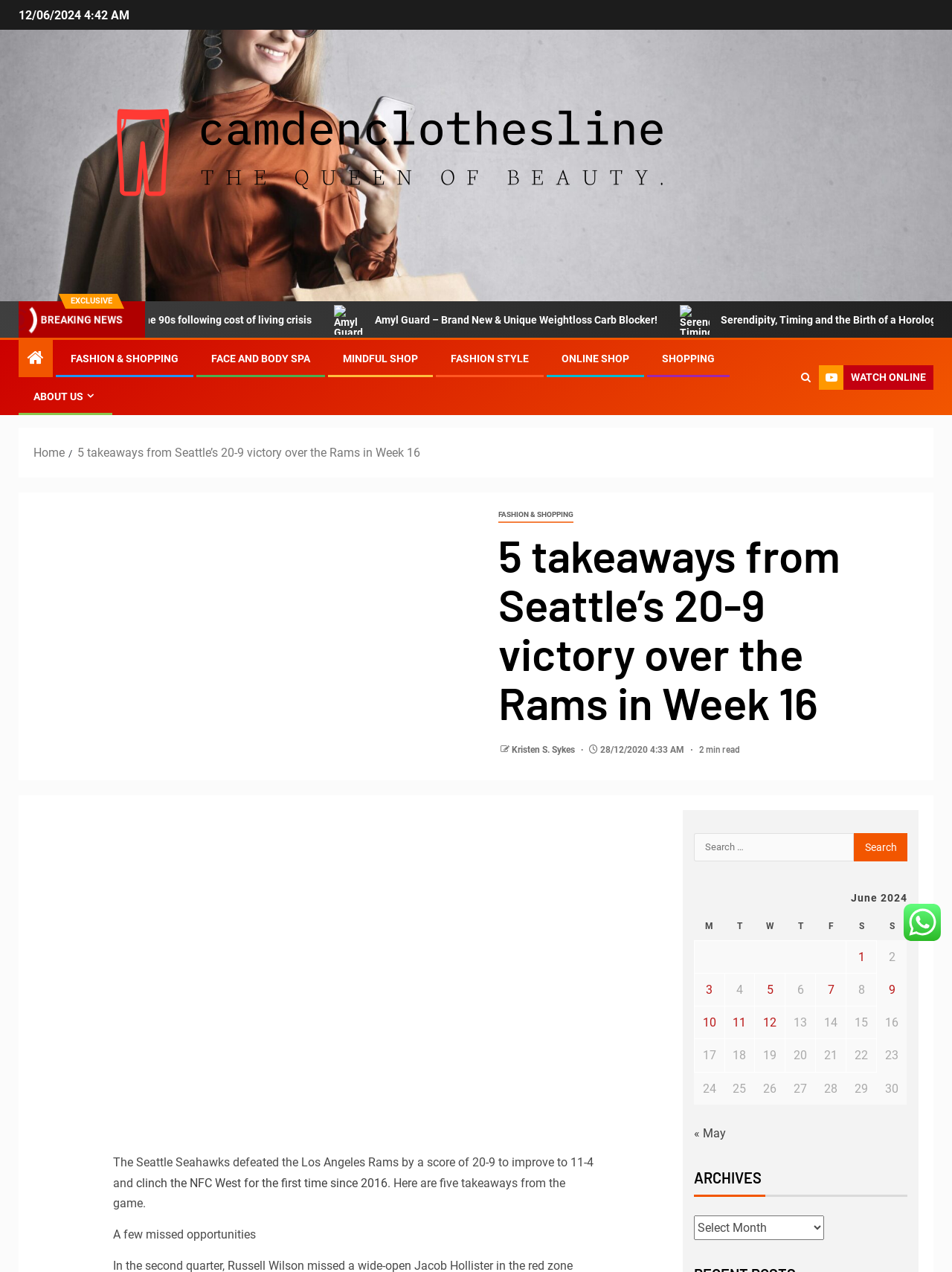What is the category of the article?
Please provide a detailed and comprehensive answer to the question.

The category of the article can be found at the top of the webpage, where it says 'FASHION & SHOPPING' next to a link.